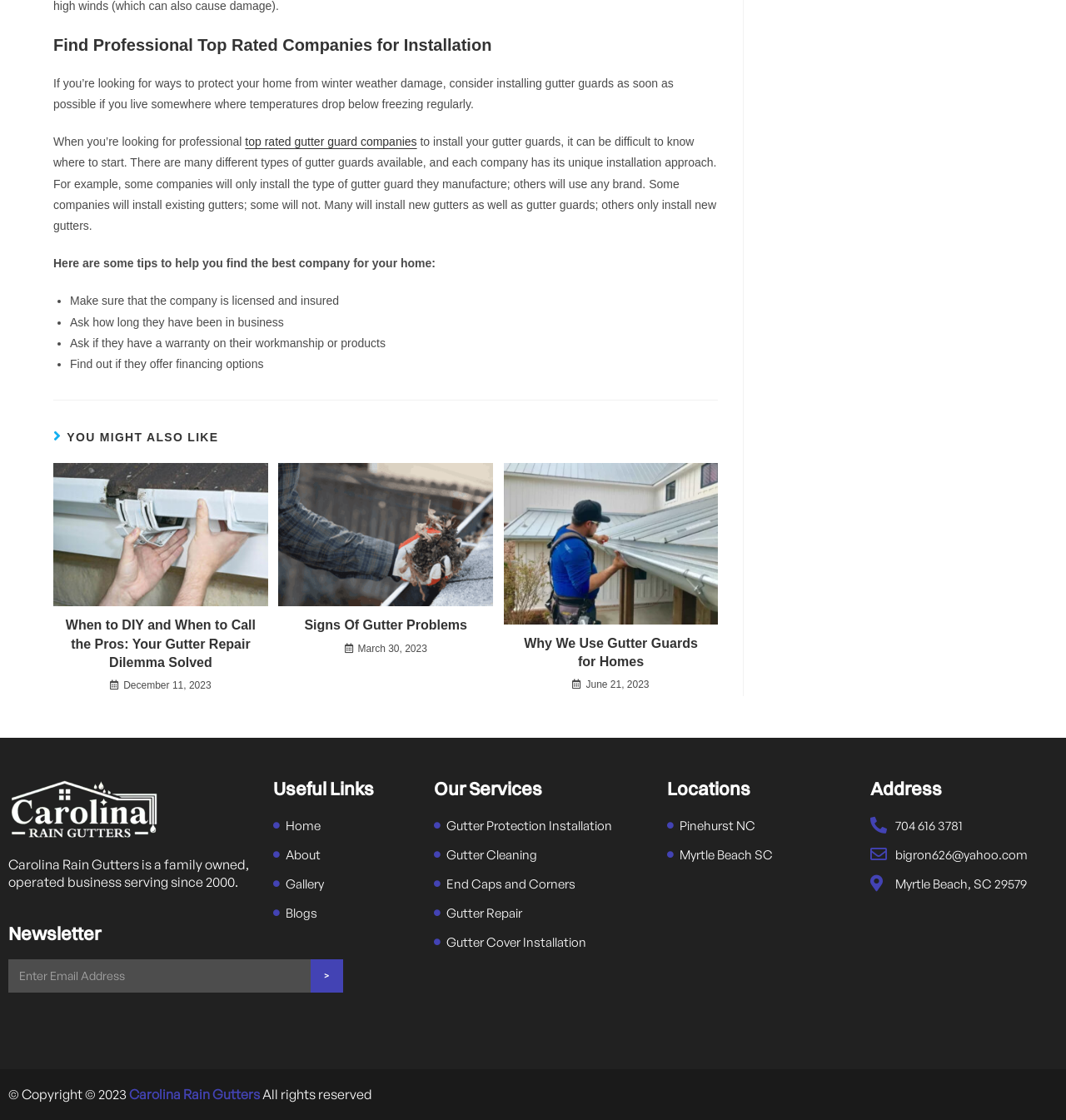Using the elements shown in the image, answer the question comprehensively: What is the location mentioned in the 'Locations' section?

In the 'Locations' section, there are two links 'Pinehurst NC' and 'Myrtle Beach SC', which indicate that these are the locations where the company provides its services.